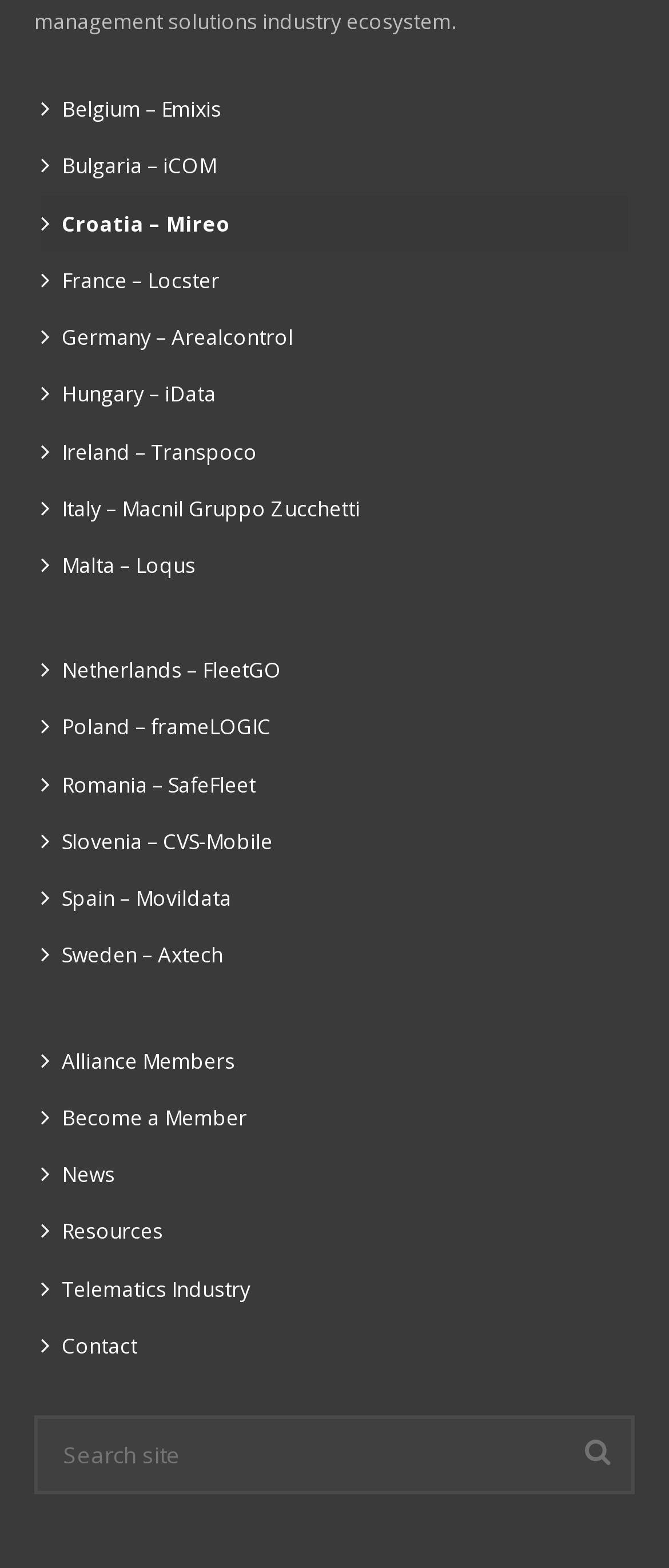Find the bounding box coordinates of the element's region that should be clicked in order to follow the given instruction: "visit Marvel". The coordinates should consist of four float numbers between 0 and 1, i.e., [left, top, right, bottom].

None